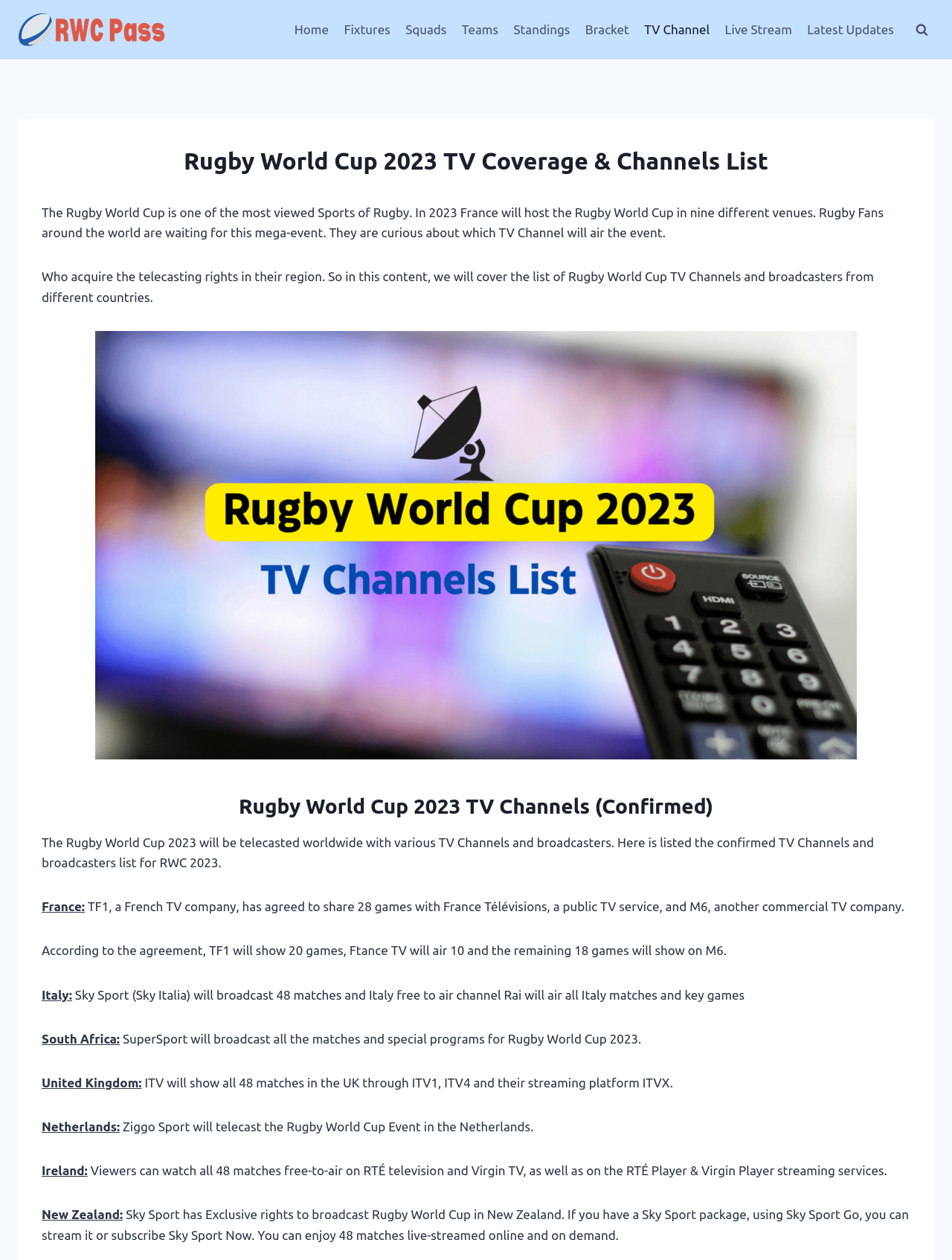Determine the bounding box coordinates of the clickable region to carry out the instruction: "Go to Home".

[0.301, 0.01, 0.353, 0.038]